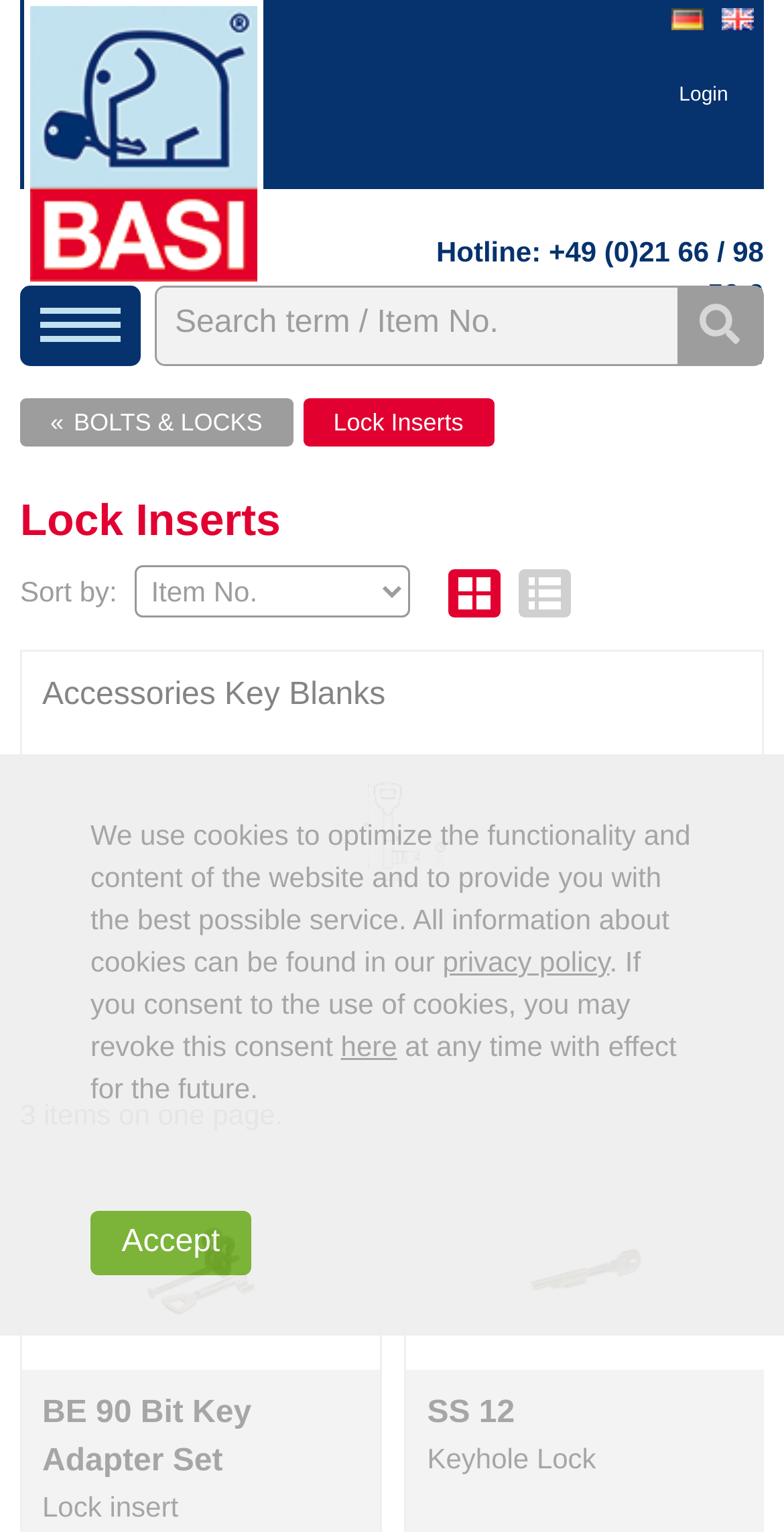What is the search term placeholder?
Provide a thorough and detailed answer to the question.

I found the search term placeholder by looking at the StaticText element with the text 'Search term / Item No.' inside the textbox element.